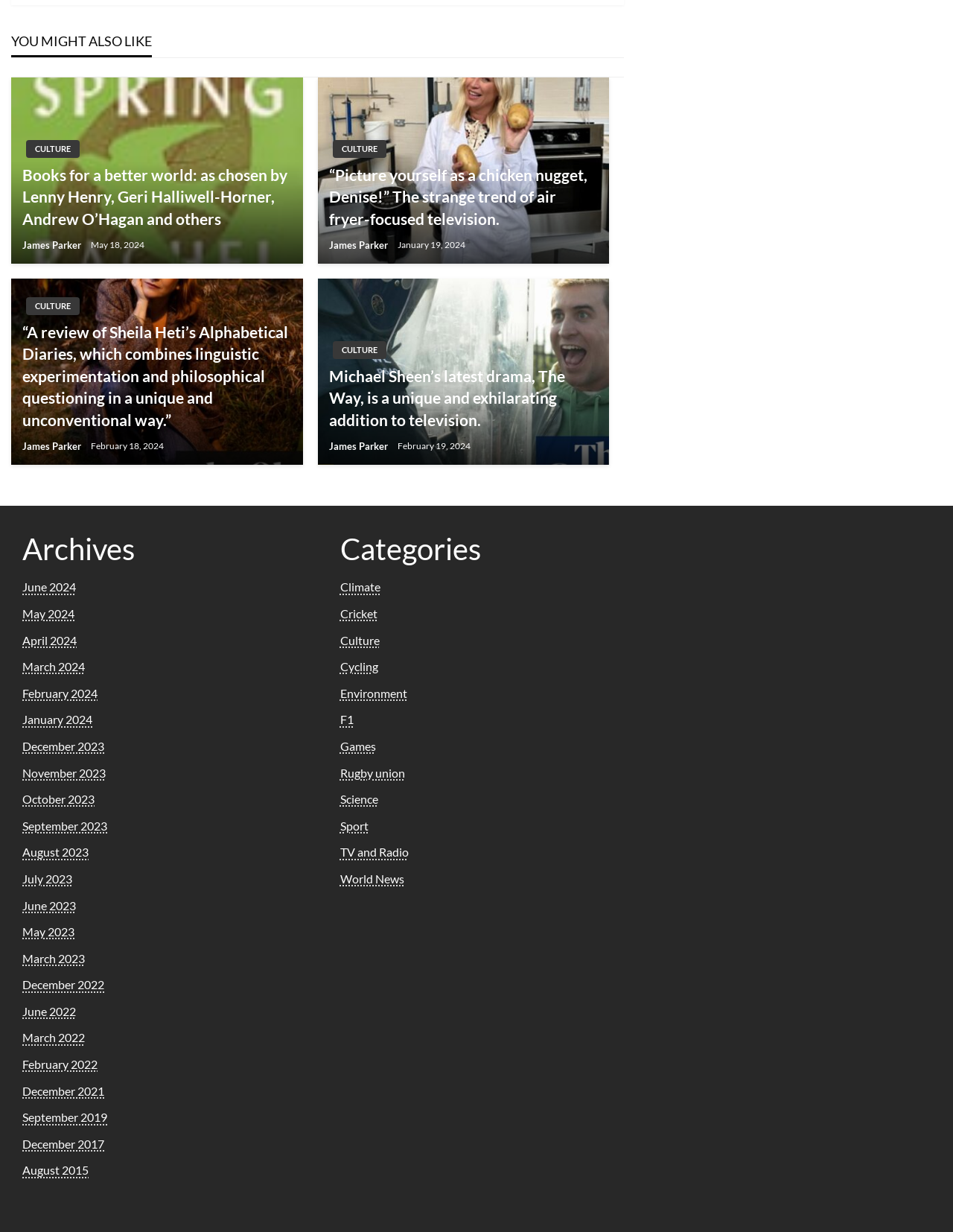Using the description "TV and Radio", locate and provide the bounding box of the UI element.

[0.357, 0.686, 0.429, 0.697]